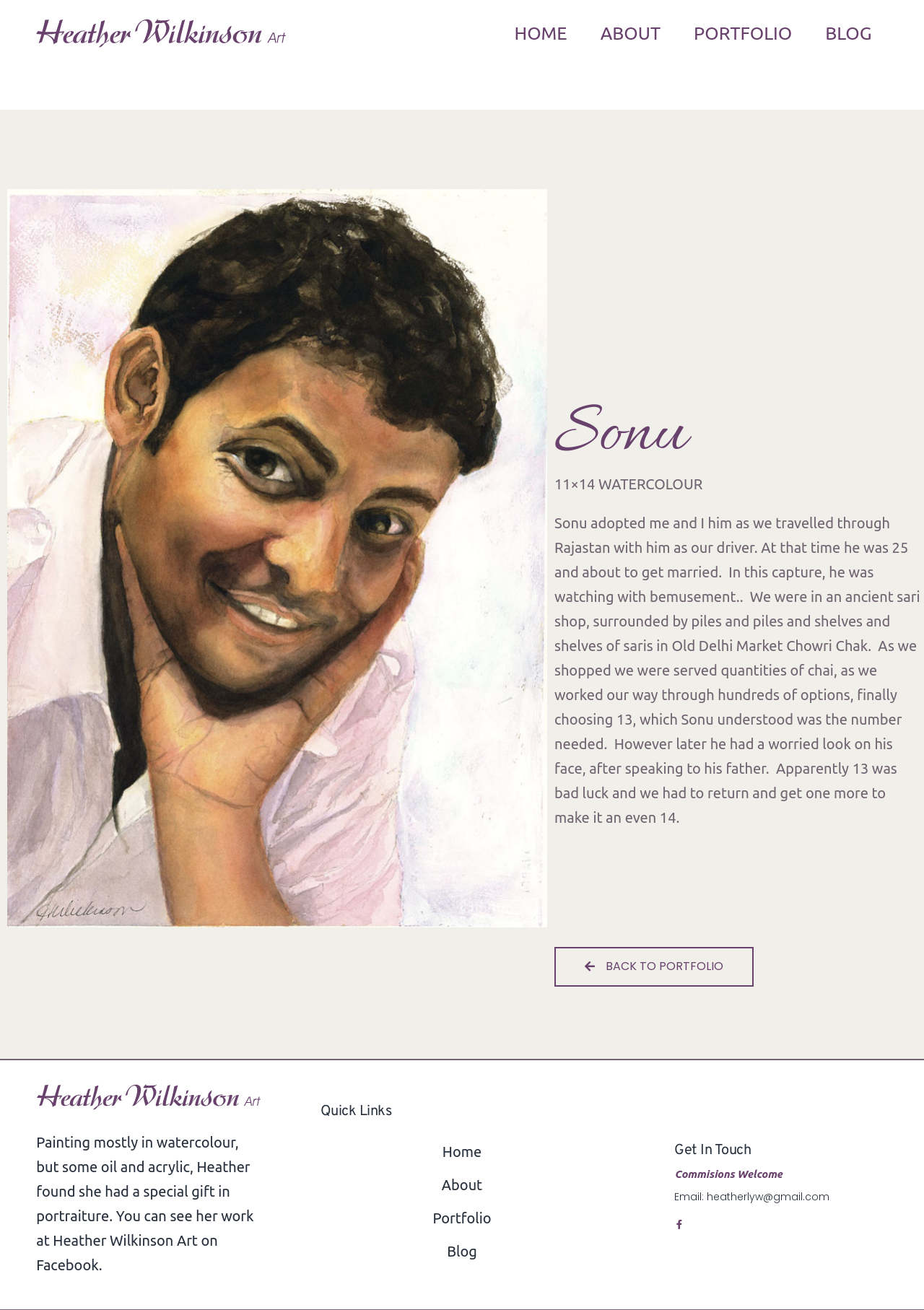Locate the bounding box coordinates of the area where you should click to accomplish the instruction: "Go to Debian Screenshots homepage".

None